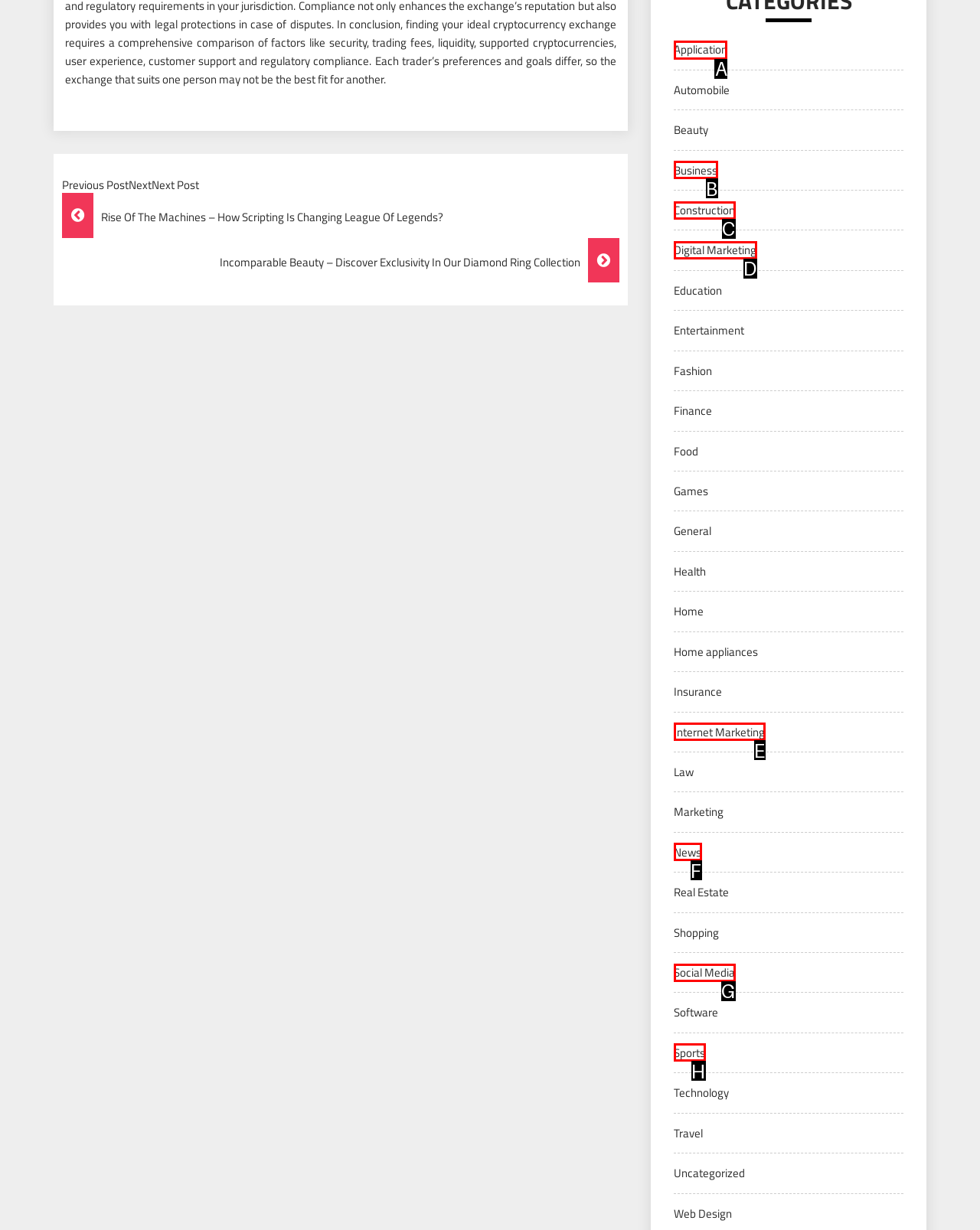Find the correct option to complete this instruction: Click on the 'Application' link. Reply with the corresponding letter.

A